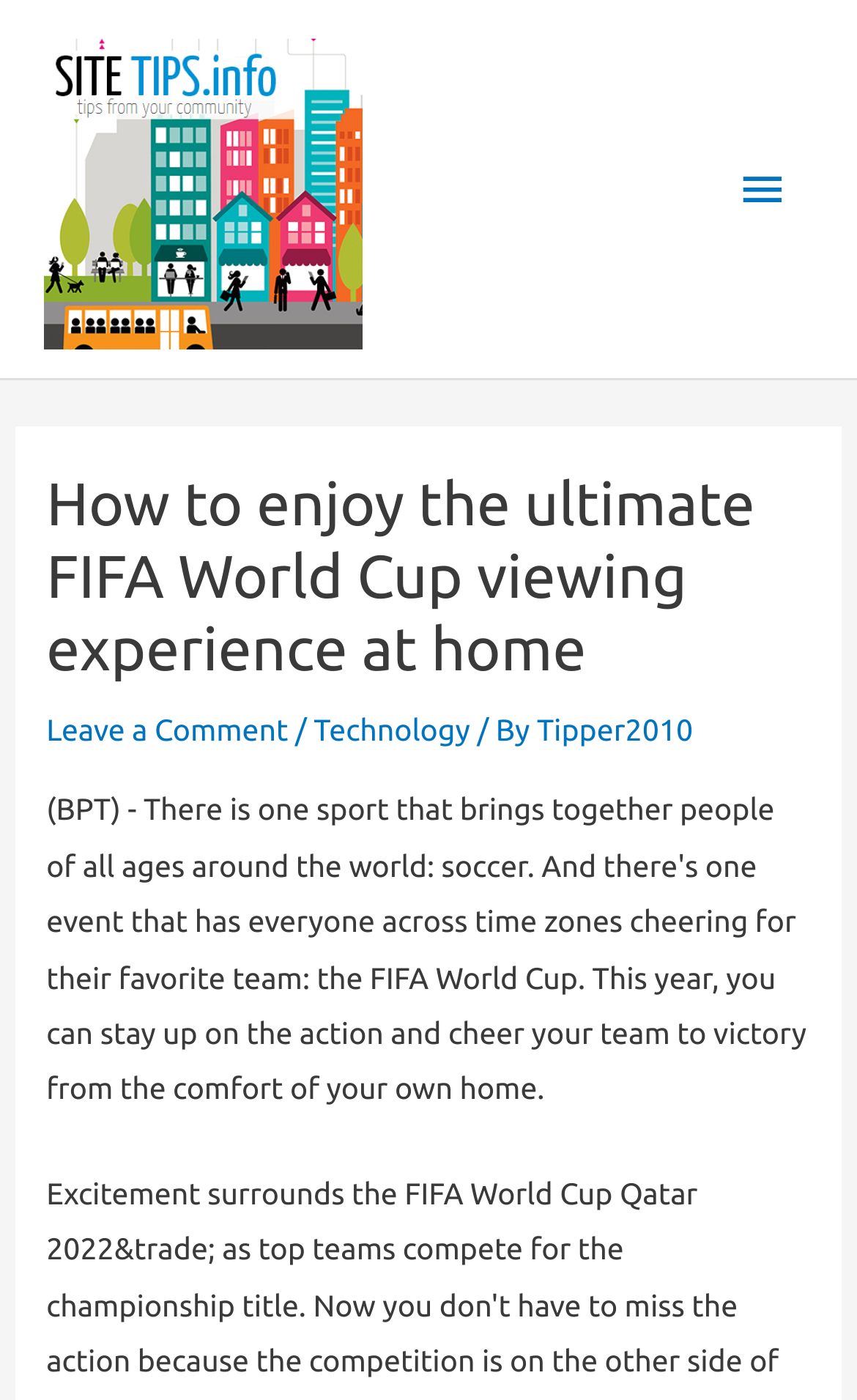Based on the image, please respond to the question with as much detail as possible:
What is the category of the article?

The category of the article can be determined by looking at the link element with the text 'Technology' in the header section of the webpage, which is likely to be the category or tag of the article.